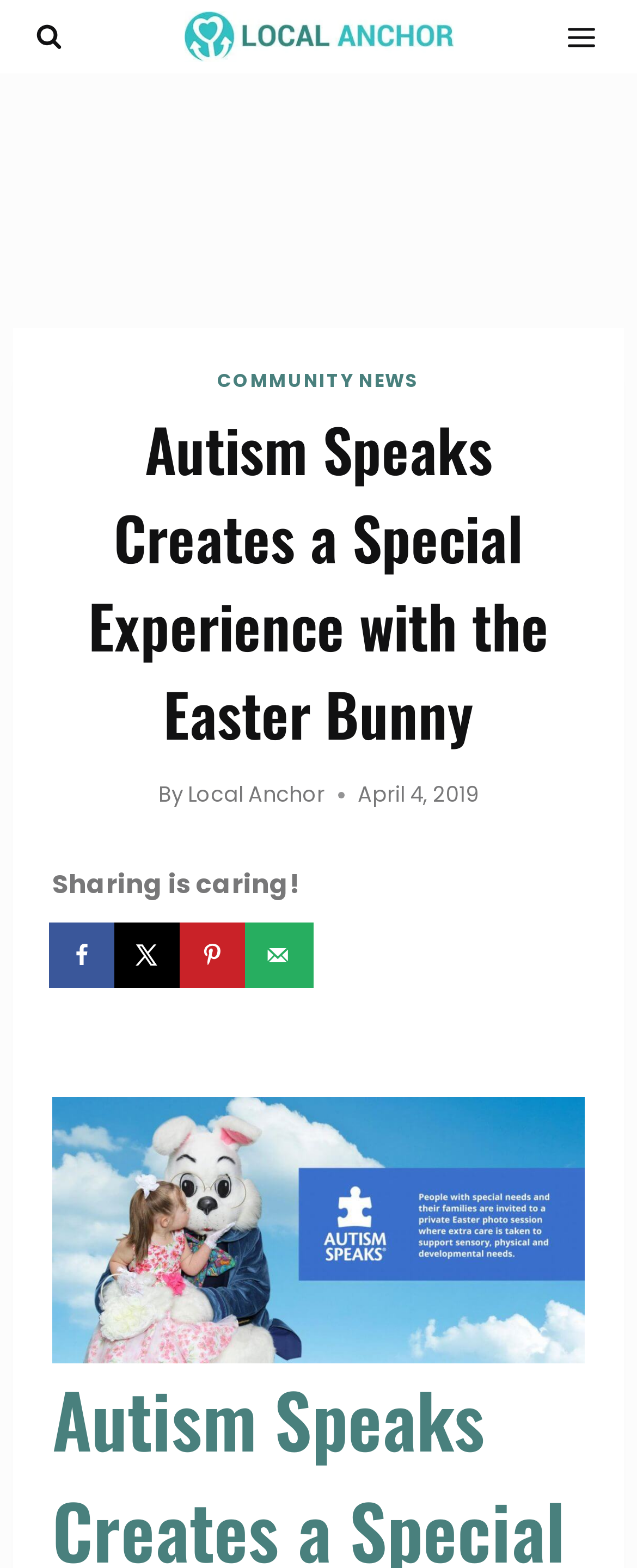What is the date of the event?
Using the picture, provide a one-word or short phrase answer.

April 4, 2019